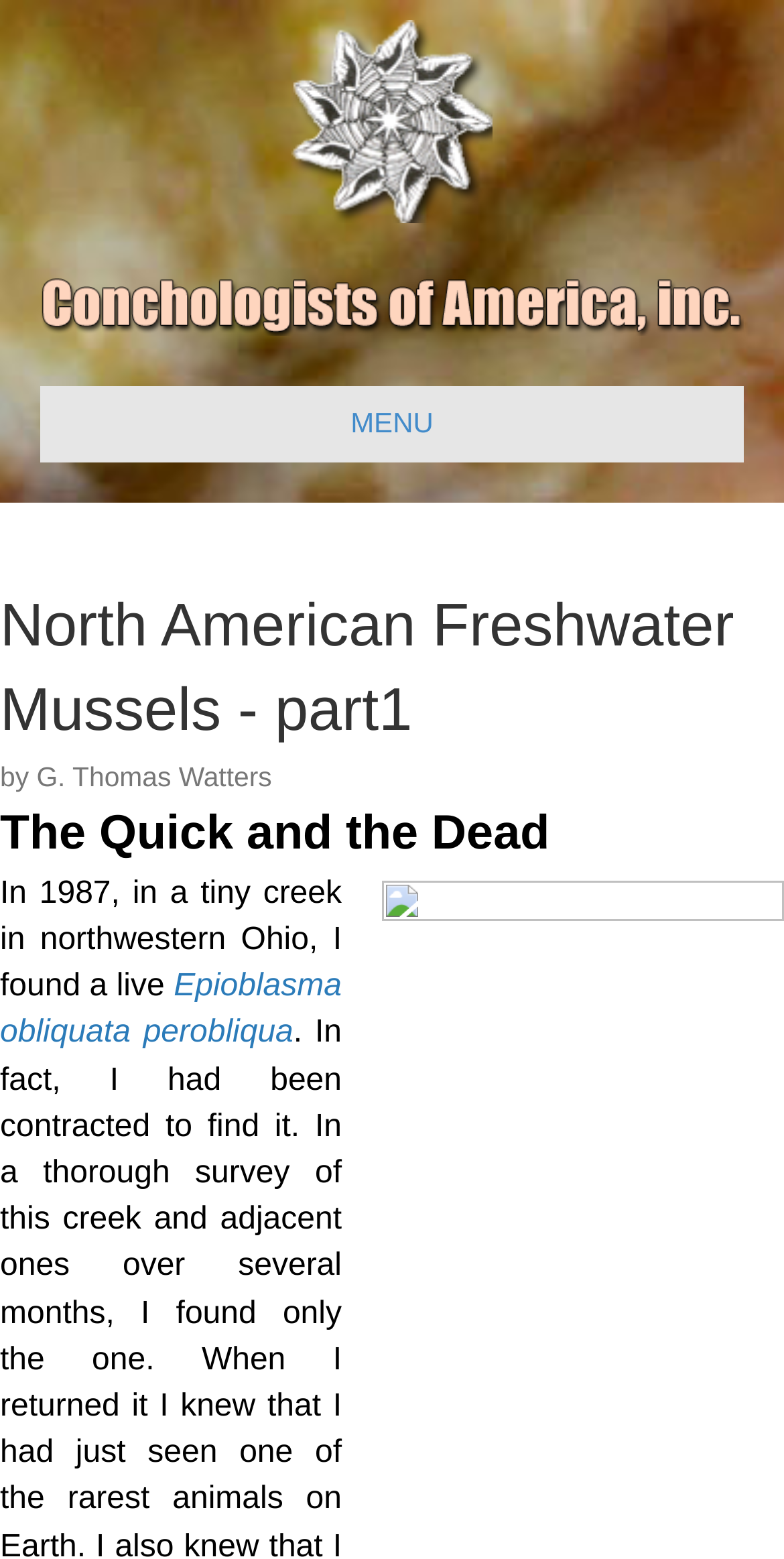What is the location mentioned in the text?
Please look at the screenshot and answer in one word or a short phrase.

Northwestern Ohio